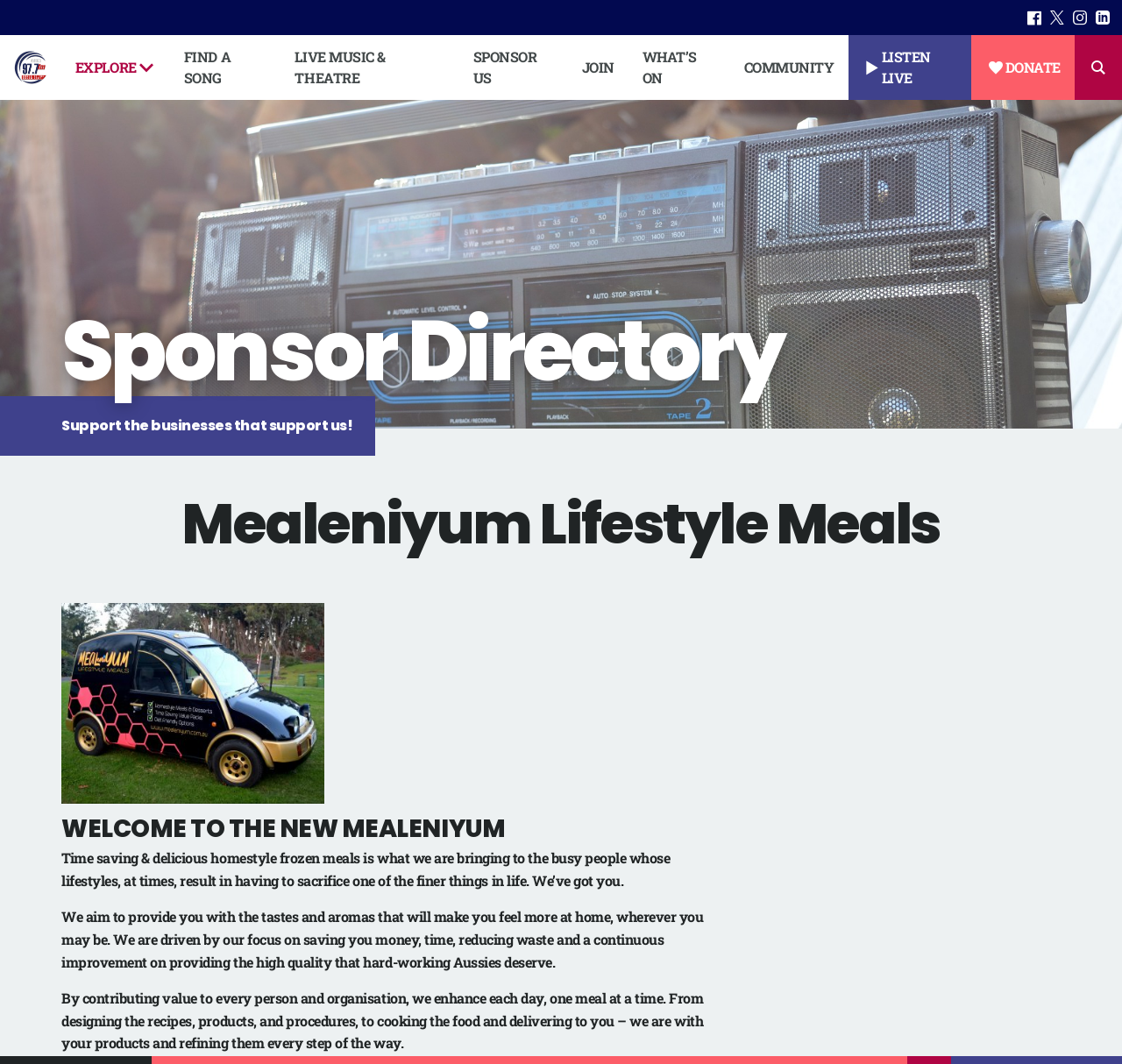For the given element description Sponsor Us, determine the bounding box coordinates of the UI element. The coordinates should follow the format (top-left x, top-left y, bottom-right x, bottom-right y) and be within the range of 0 to 1.

[0.409, 0.033, 0.506, 0.094]